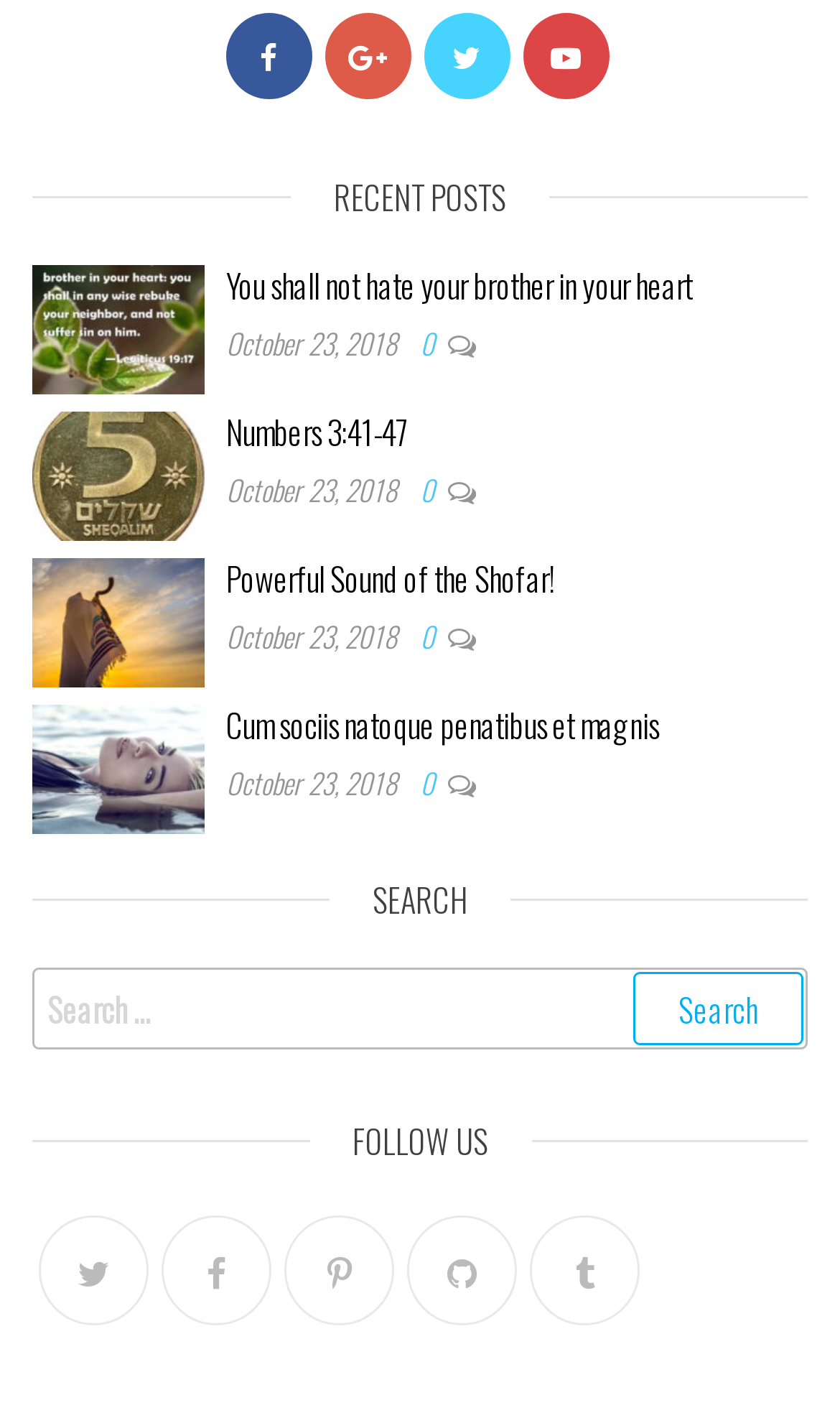Identify the bounding box coordinates of the element that should be clicked to fulfill this task: "Click on the 'You shall not hate your brother in your heart' link". The coordinates should be provided as four float numbers between 0 and 1, i.e., [left, top, right, bottom].

[0.038, 0.212, 0.244, 0.245]